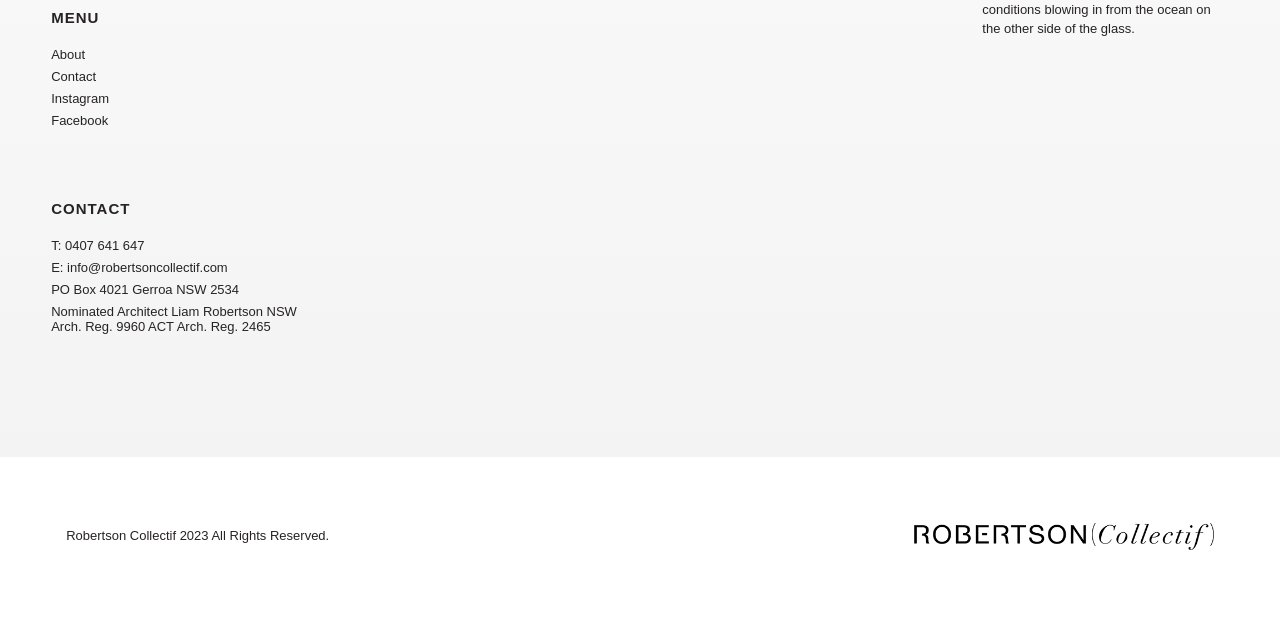Using the description "0407 641 647", locate and provide the bounding box of the UI element.

[0.051, 0.371, 0.113, 0.395]